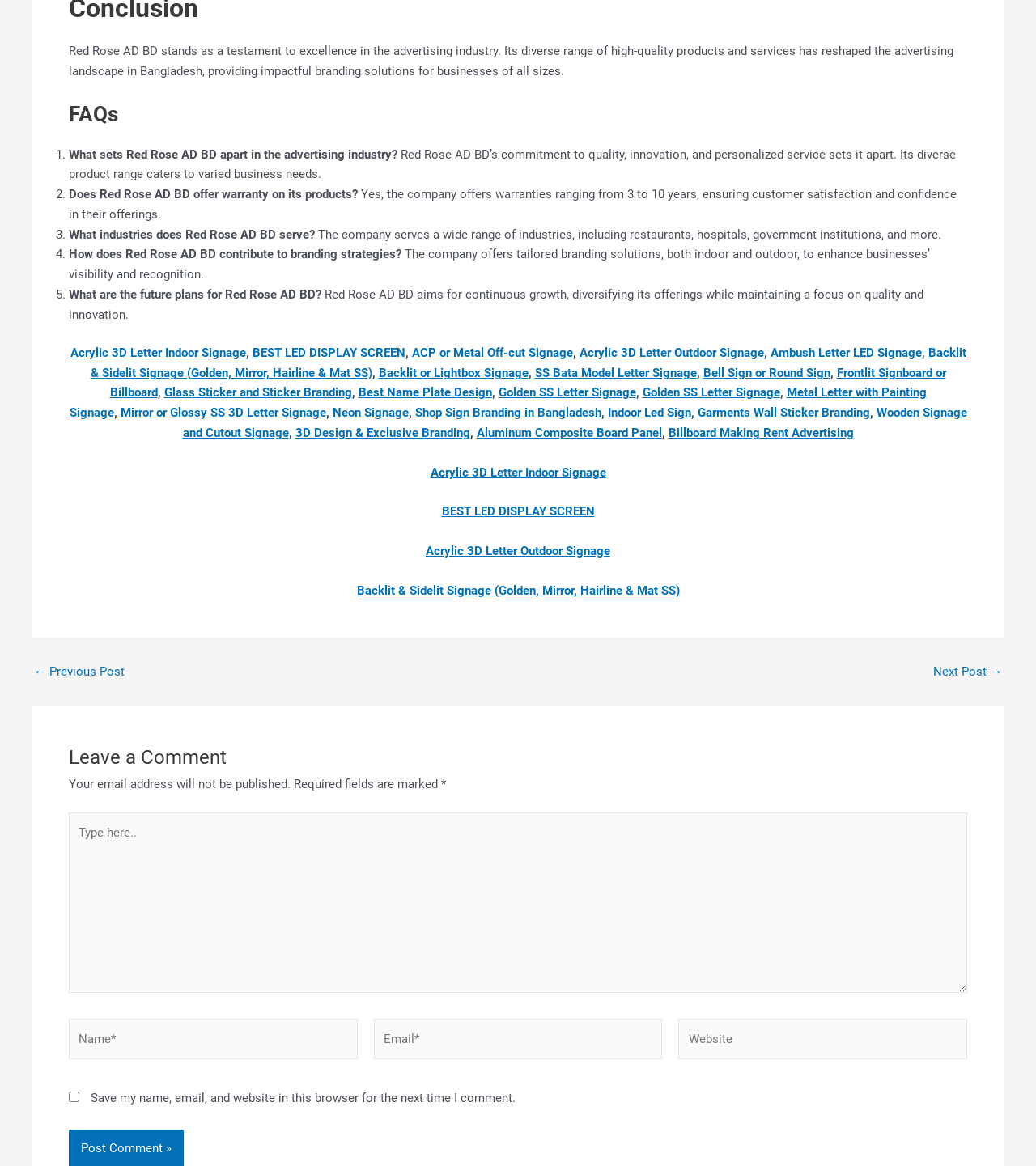Identify the bounding box coordinates for the element you need to click to achieve the following task: "Enter your name in the required field". The coordinates must be four float values ranging from 0 to 1, formatted as [left, top, right, bottom].

[0.066, 0.874, 0.345, 0.908]